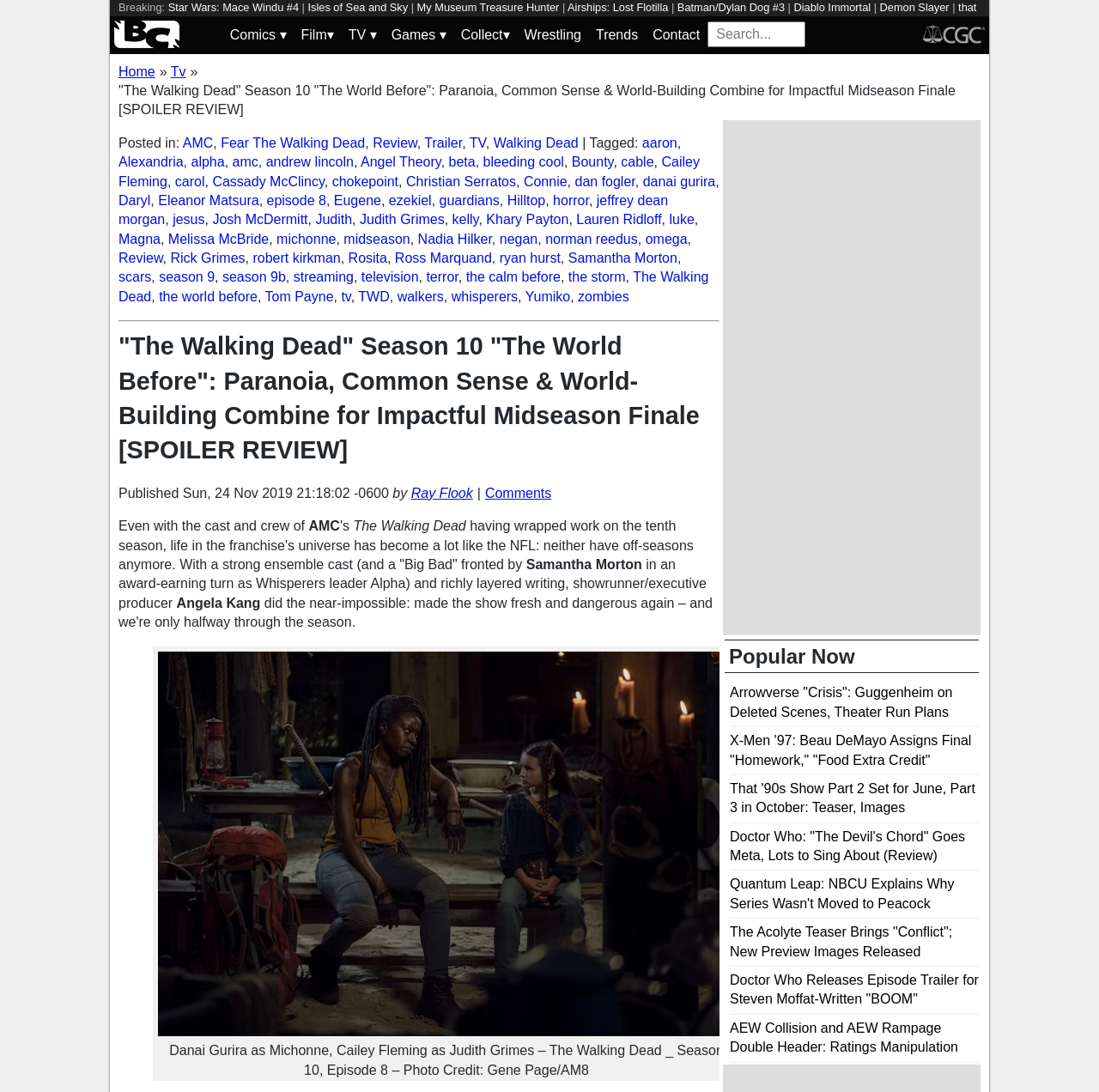Please study the image and answer the question comprehensively:
What is the name of the website?

I determined the answer by looking at the logo of the website, which is an image with the text 'Bleeding Cool News and Rumors'.